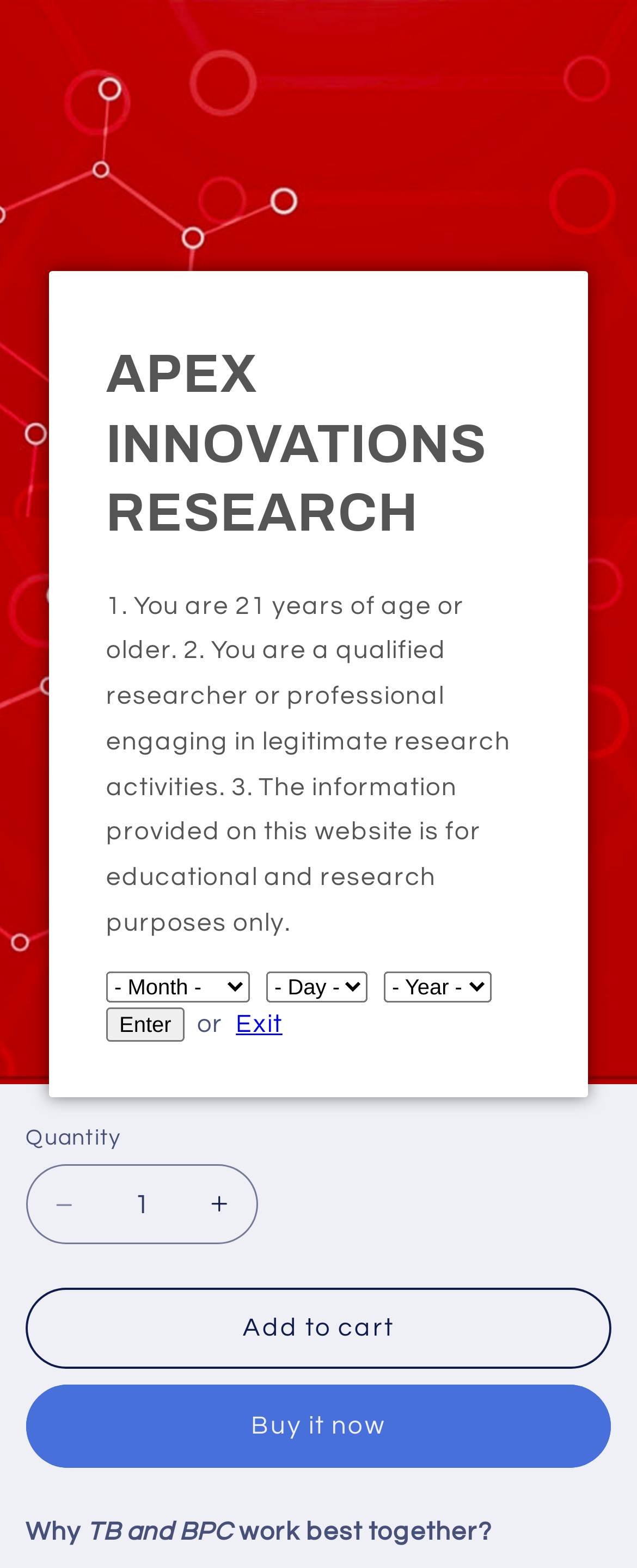What is the name of the product on this page?
Look at the image and respond with a one-word or short-phrase answer.

Recovery Stack